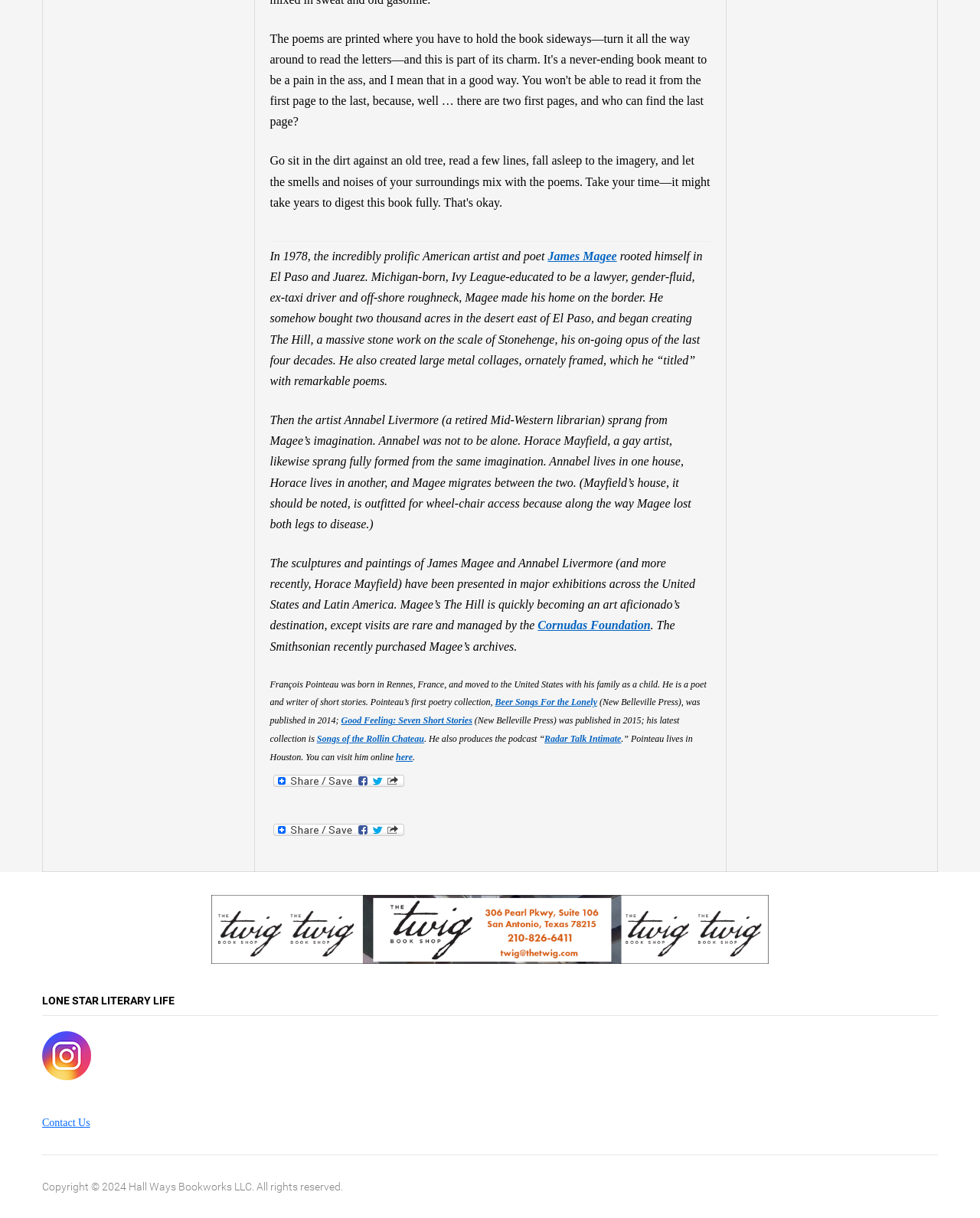Locate the bounding box coordinates of the element that should be clicked to execute the following instruction: "Visit the Cornudas Foundation".

[0.549, 0.508, 0.664, 0.519]